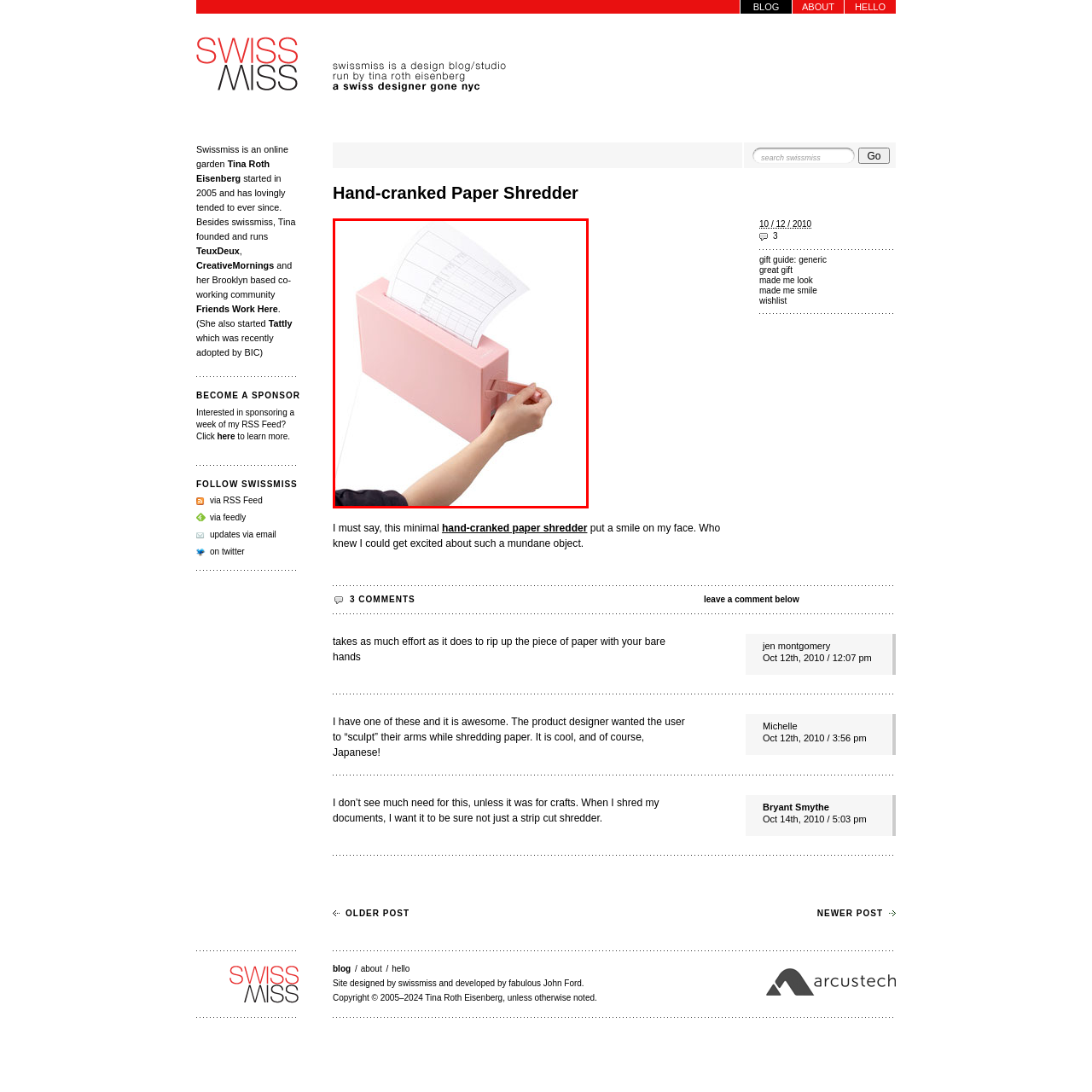Analyze the image surrounded by the red outline and answer the ensuing question with as much detail as possible based on the image:
Is the paper shredder operated manually?

The caption highlights the manual functionality of the paper shredder by showing a hand gripping the lever used to operate the shredder, which implies that it is manually operated.